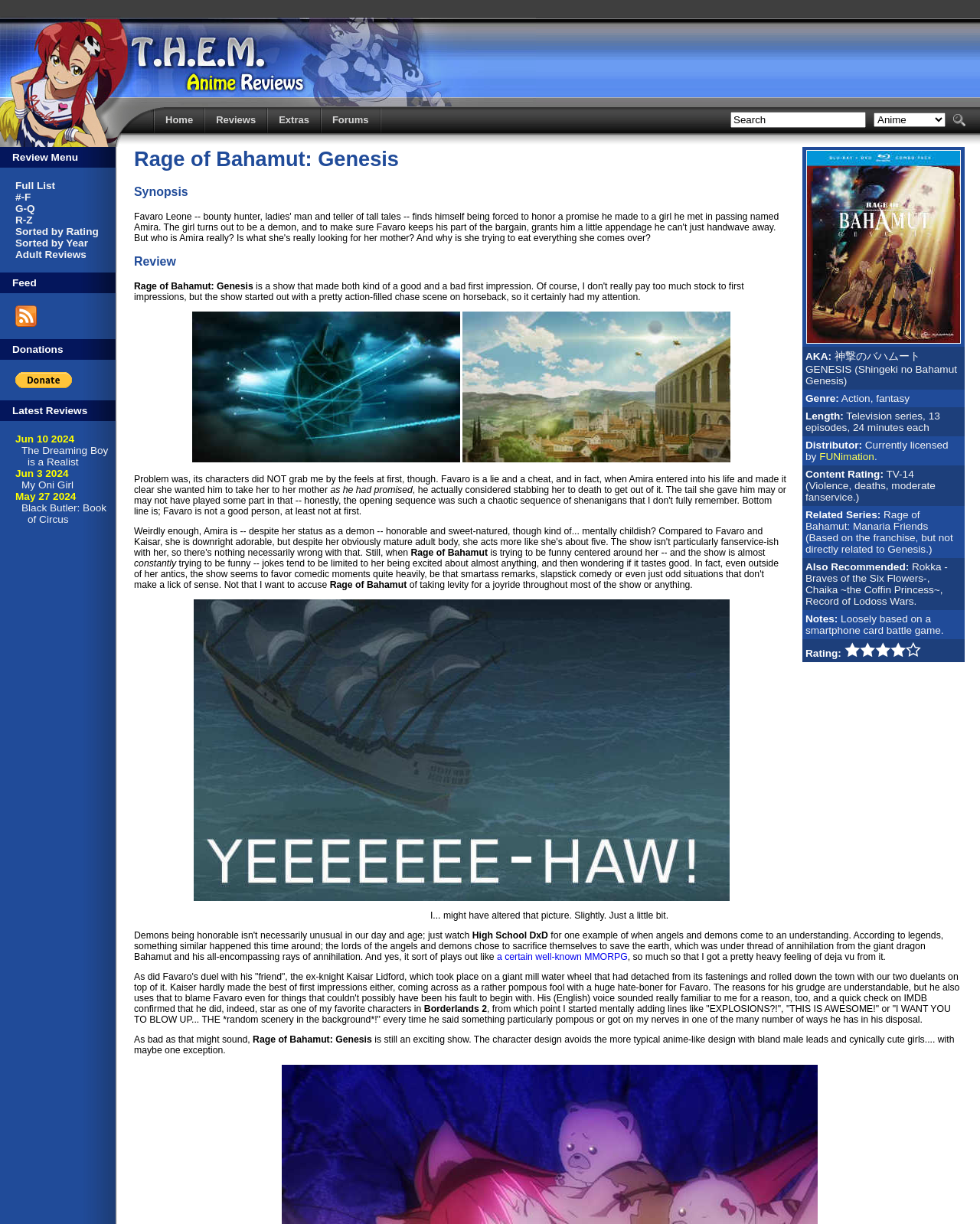Can you give a comprehensive explanation to the question given the content of the image?
What is the content rating of the anime?

The answer can be found in the table with the anime information, where the content rating is mentioned as 'TV-14 (Violence, deaths, moderate fanservice)'.